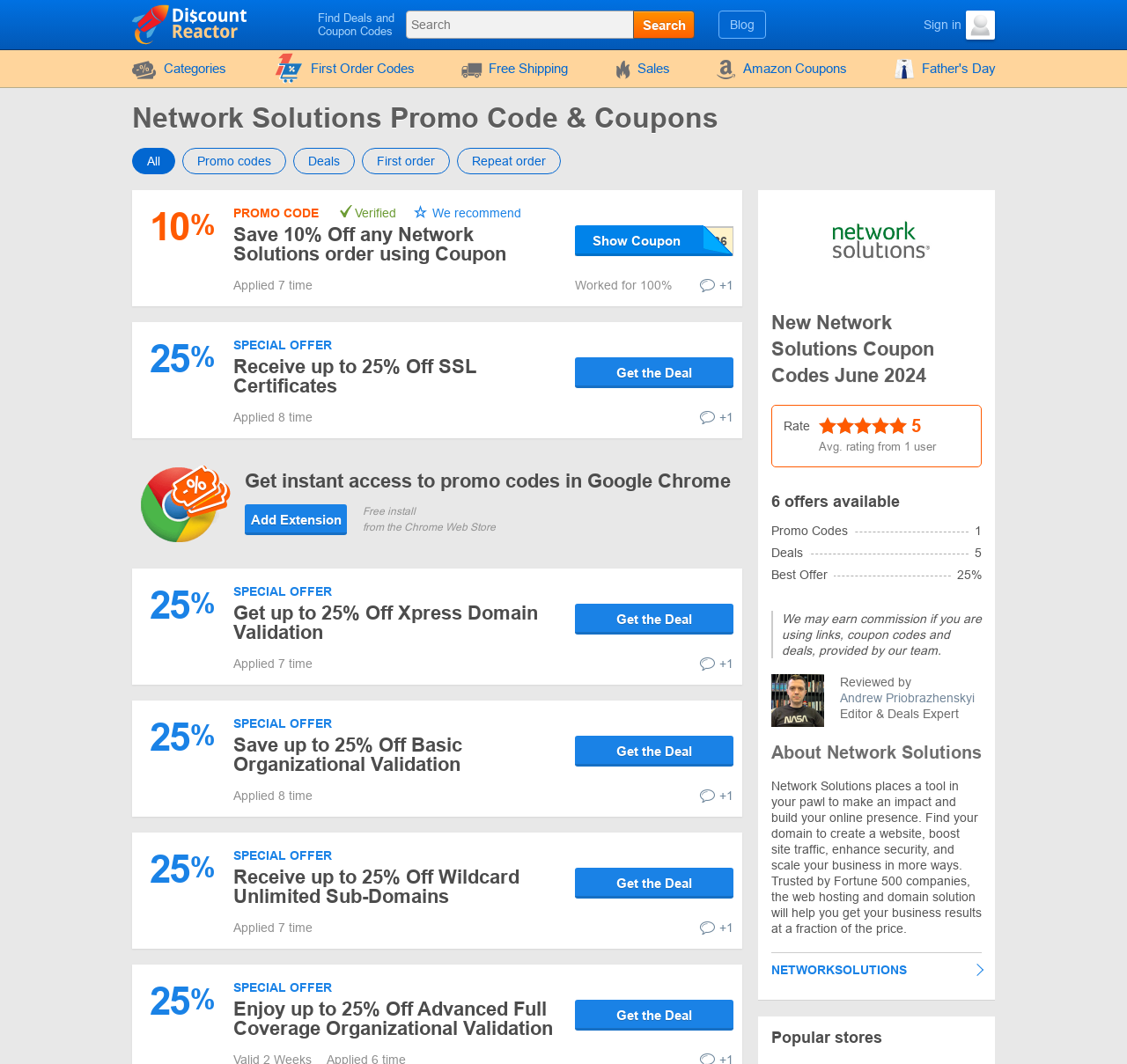Determine the webpage's heading and output its text content.

Network Solutions Promo Code & Coupons